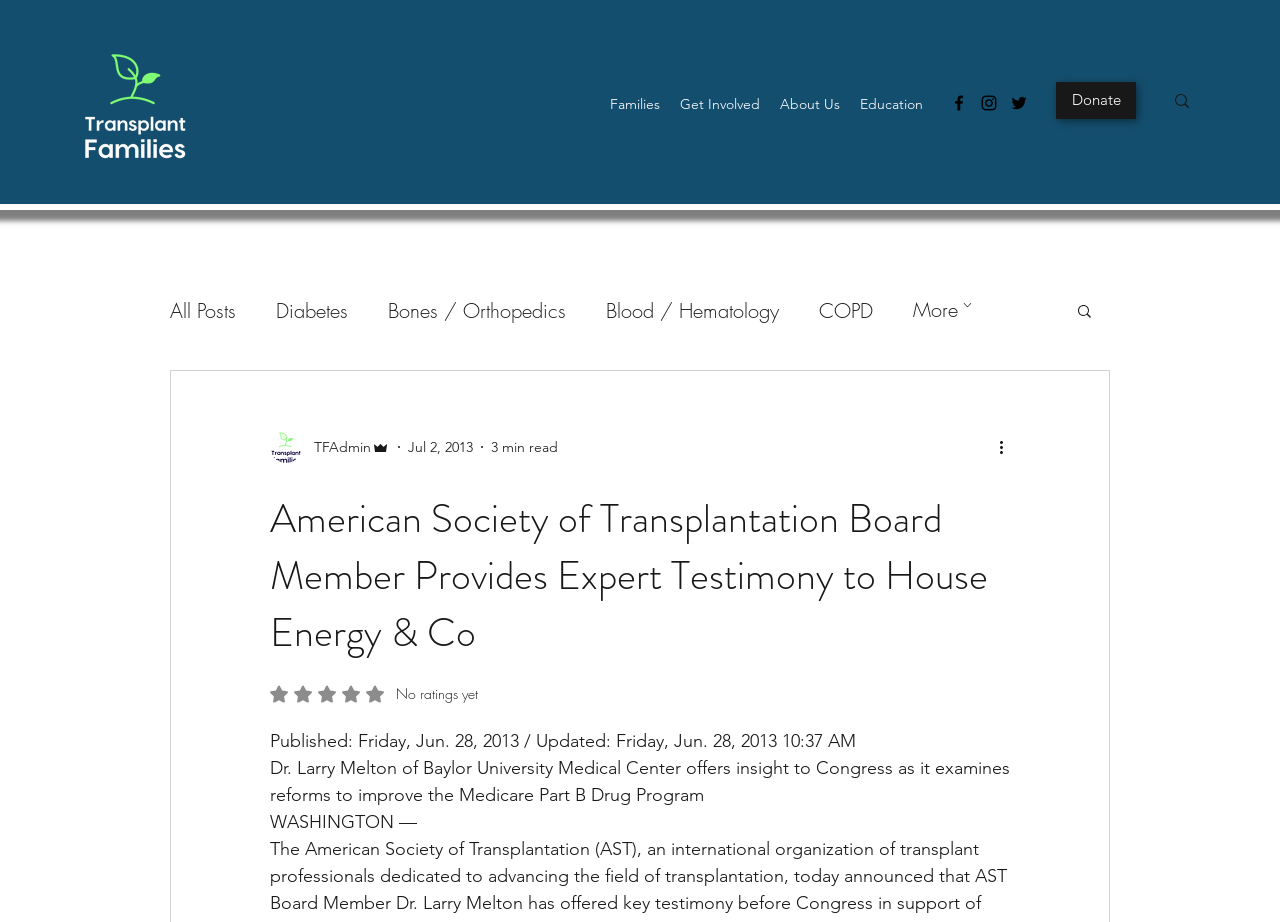Locate the bounding box coordinates of the region to be clicked to comply with the following instruction: "Read the blog post". The coordinates must be four float numbers between 0 and 1, in the form [left, top, right, bottom].

[0.211, 0.531, 0.789, 0.717]